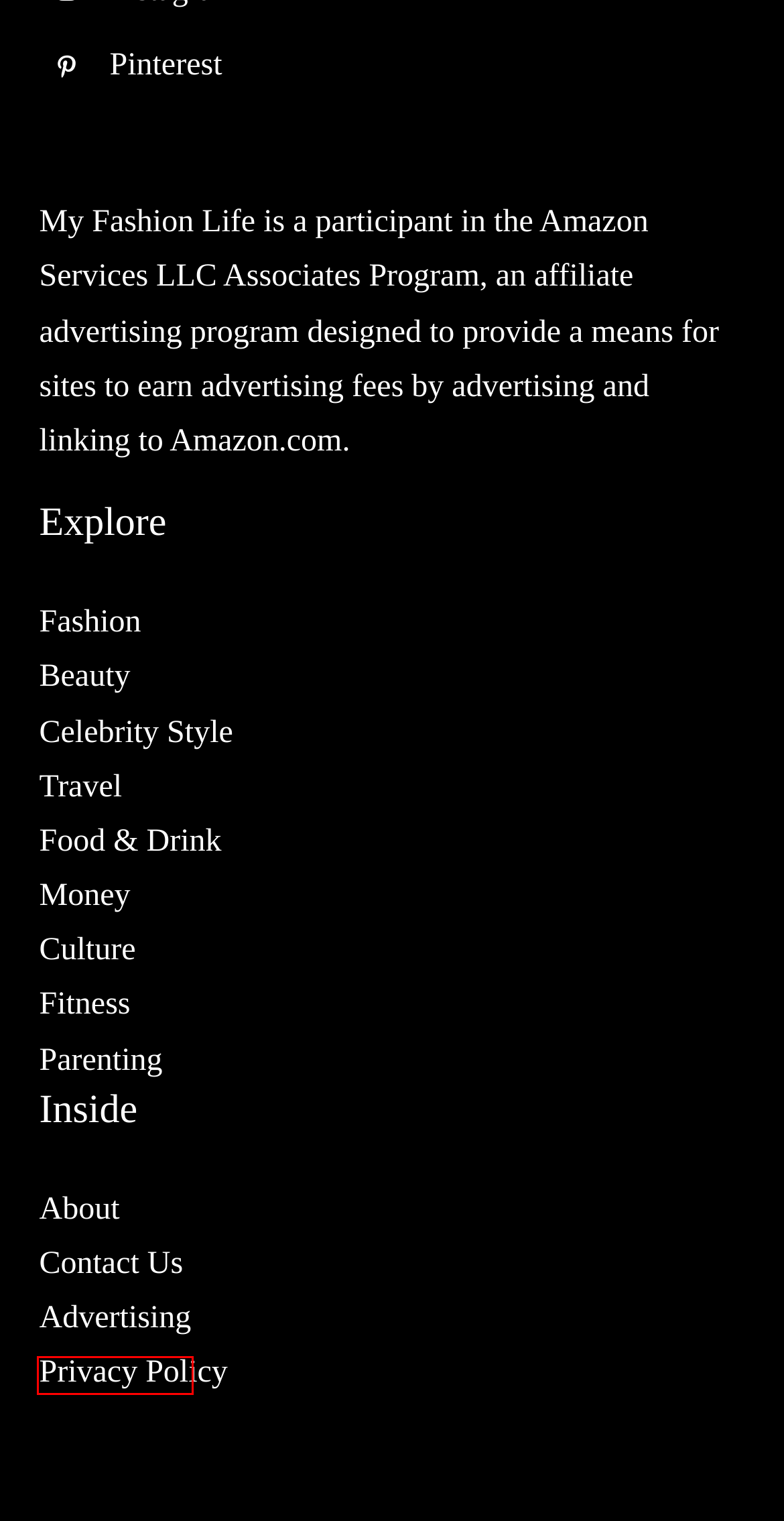Review the screenshot of a webpage containing a red bounding box around an element. Select the description that best matches the new webpage after clicking the highlighted element. The options are:
A. Fashion - my fashion life
B. - my fashion life
C. Advertise with us - my fashion life
D. Food & Drink - my fashion life
E. Celebrity Style - my fashion life
F. Money - my fashion life
G. Culture - my fashion life
H. Parenting - my fashion life

C